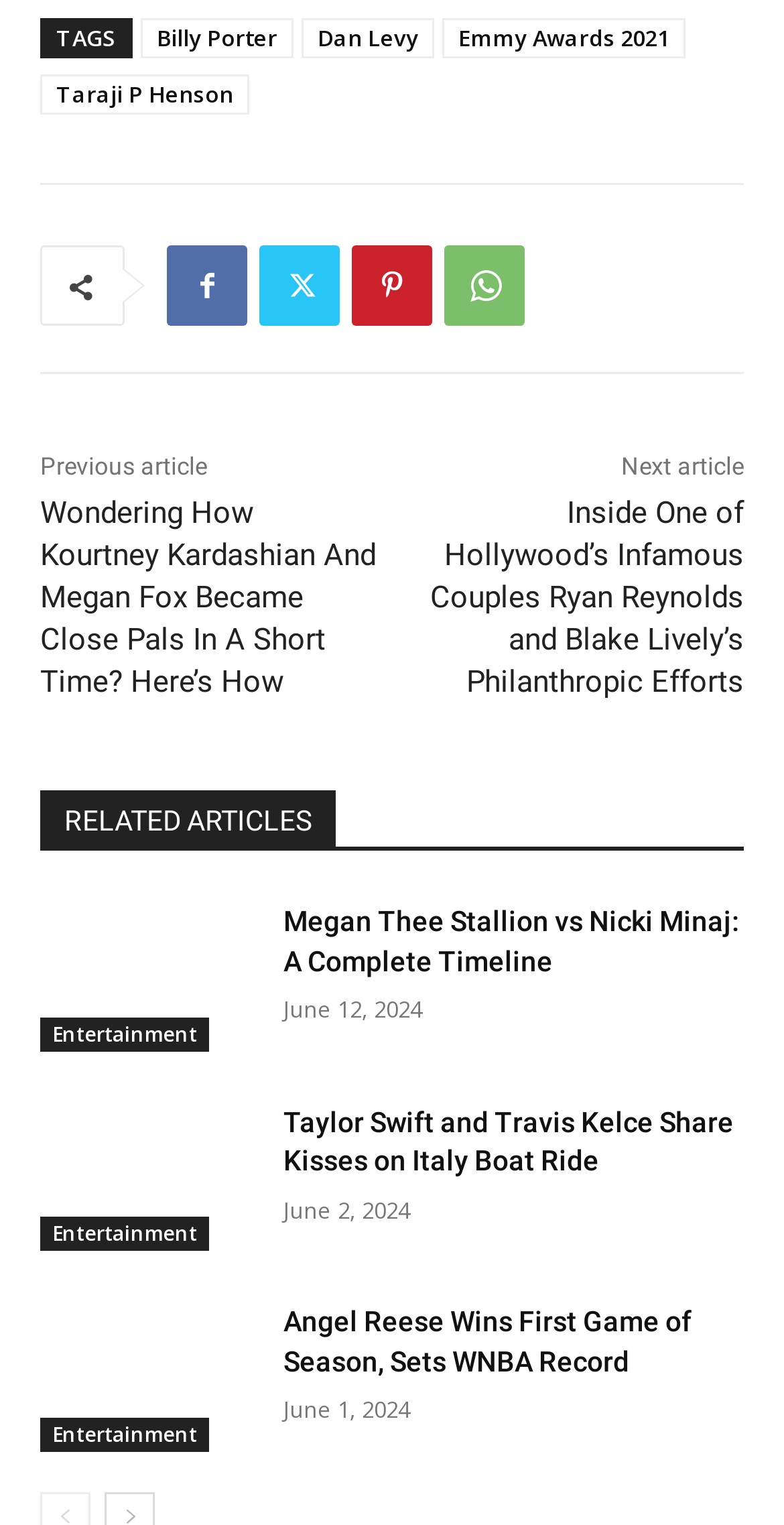Please find the bounding box coordinates of the element that you should click to achieve the following instruction: "Read the article about Taylor Swift and Travis Kelce". The coordinates should be presented as four float numbers between 0 and 1: [left, top, right, bottom].

[0.051, 0.724, 0.321, 0.821]